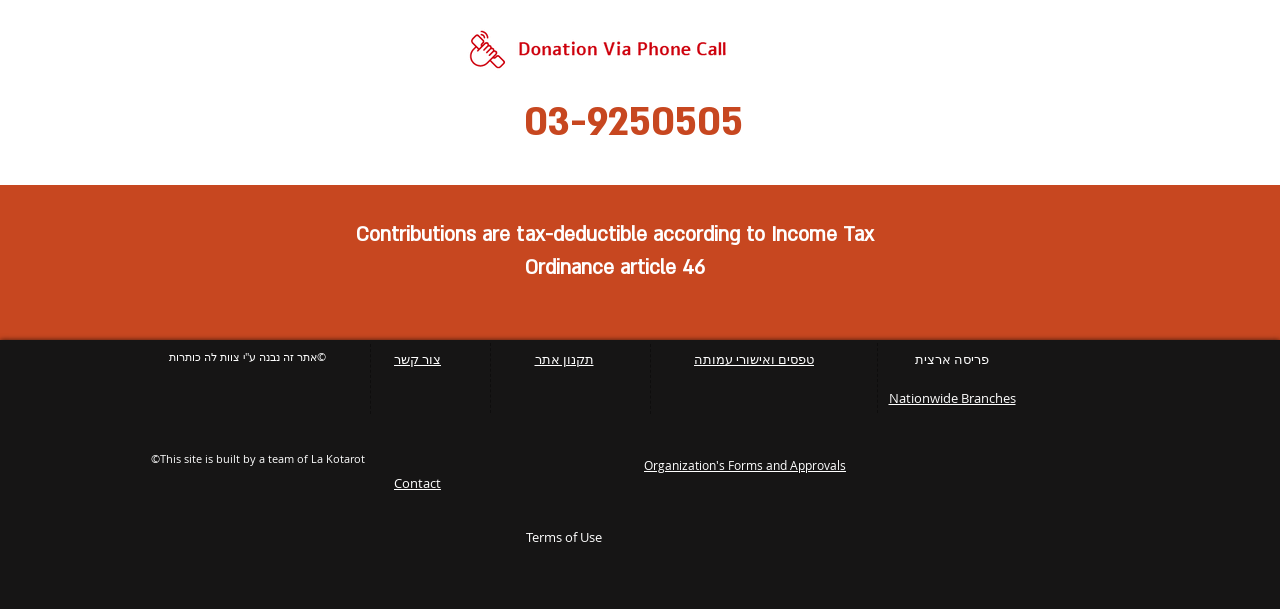Given the element description Contact, specify the bounding box coordinates of the corresponding UI element in the format (top-left x, top-left y, bottom-right x, bottom-right y). All values must be between 0 and 1.

[0.308, 0.778, 0.345, 0.808]